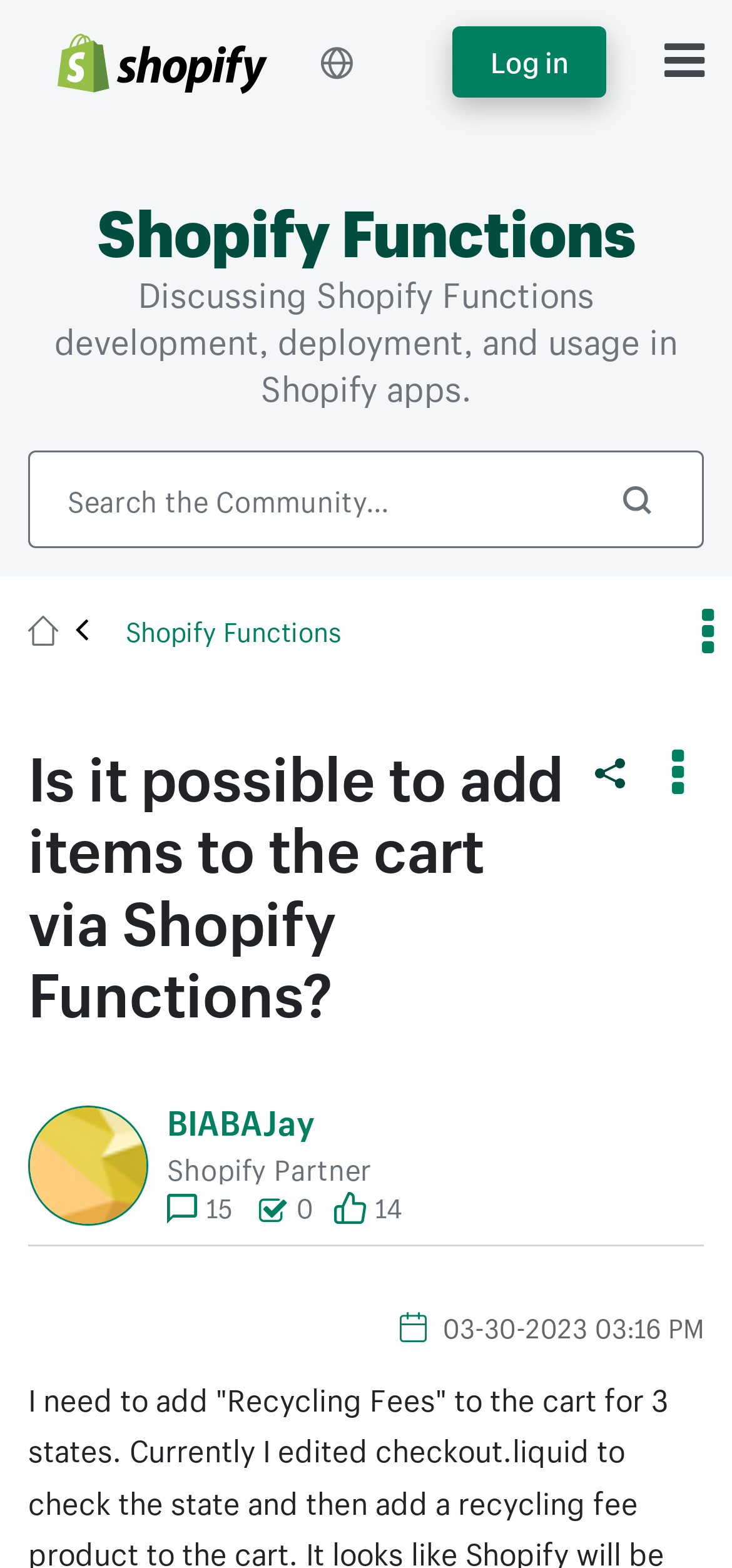What is the logo on the top left corner?
Please provide a full and detailed response to the question.

I found the logo by looking at the top left corner of the webpage, where I saw a link element with the text 'shopify logo' and a bounding box coordinate of [0.078, 0.021, 0.365, 0.059].